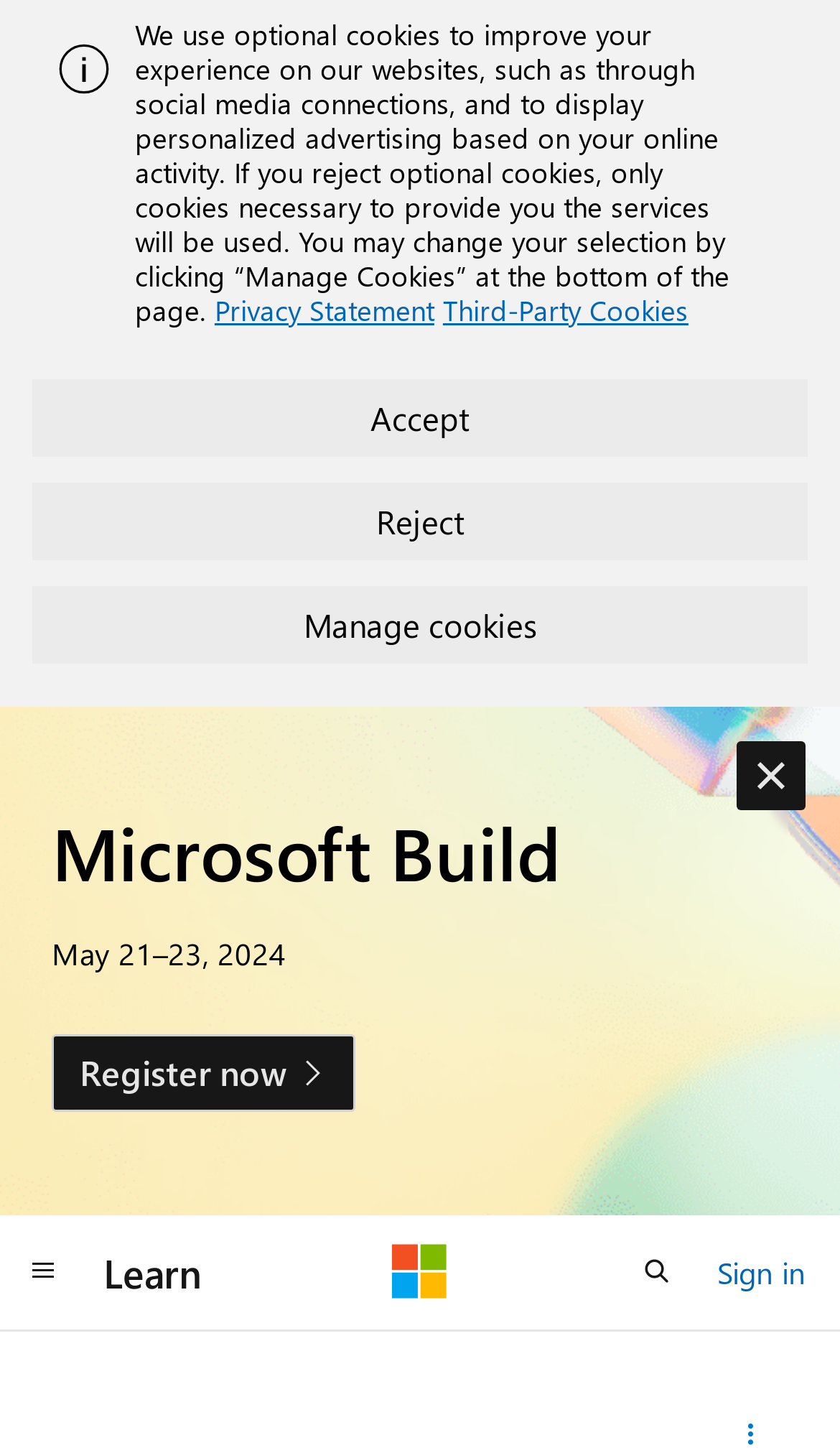Provide the bounding box coordinates of the area you need to click to execute the following instruction: "sign in".

[0.854, 0.856, 0.959, 0.894]